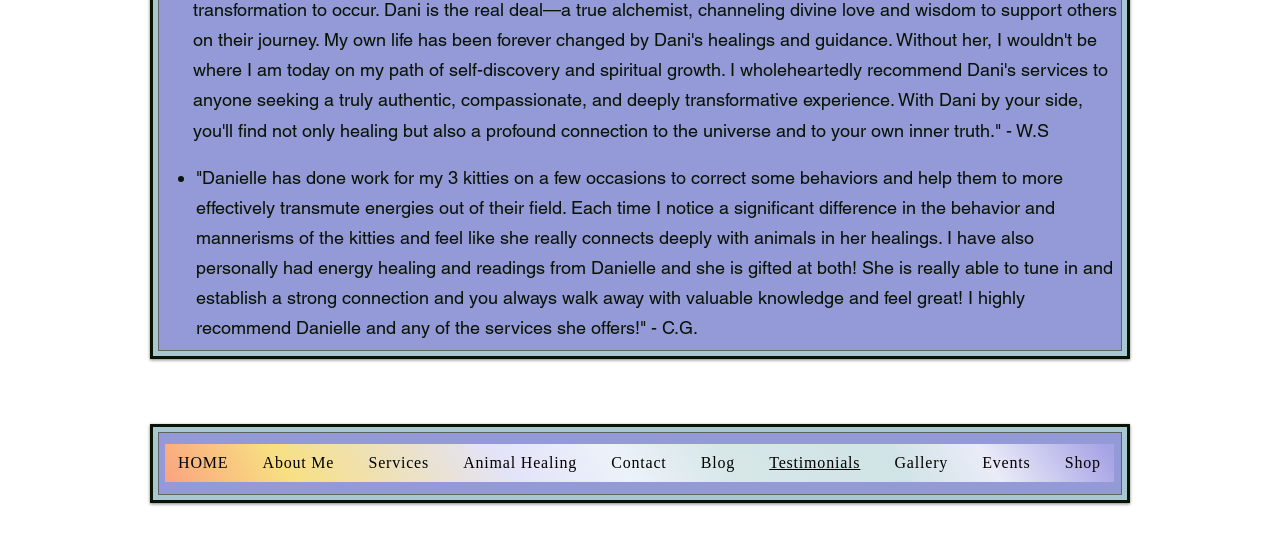Find the bounding box coordinates for the element described here: "Animal Healing".

[0.352, 0.8, 0.461, 0.868]